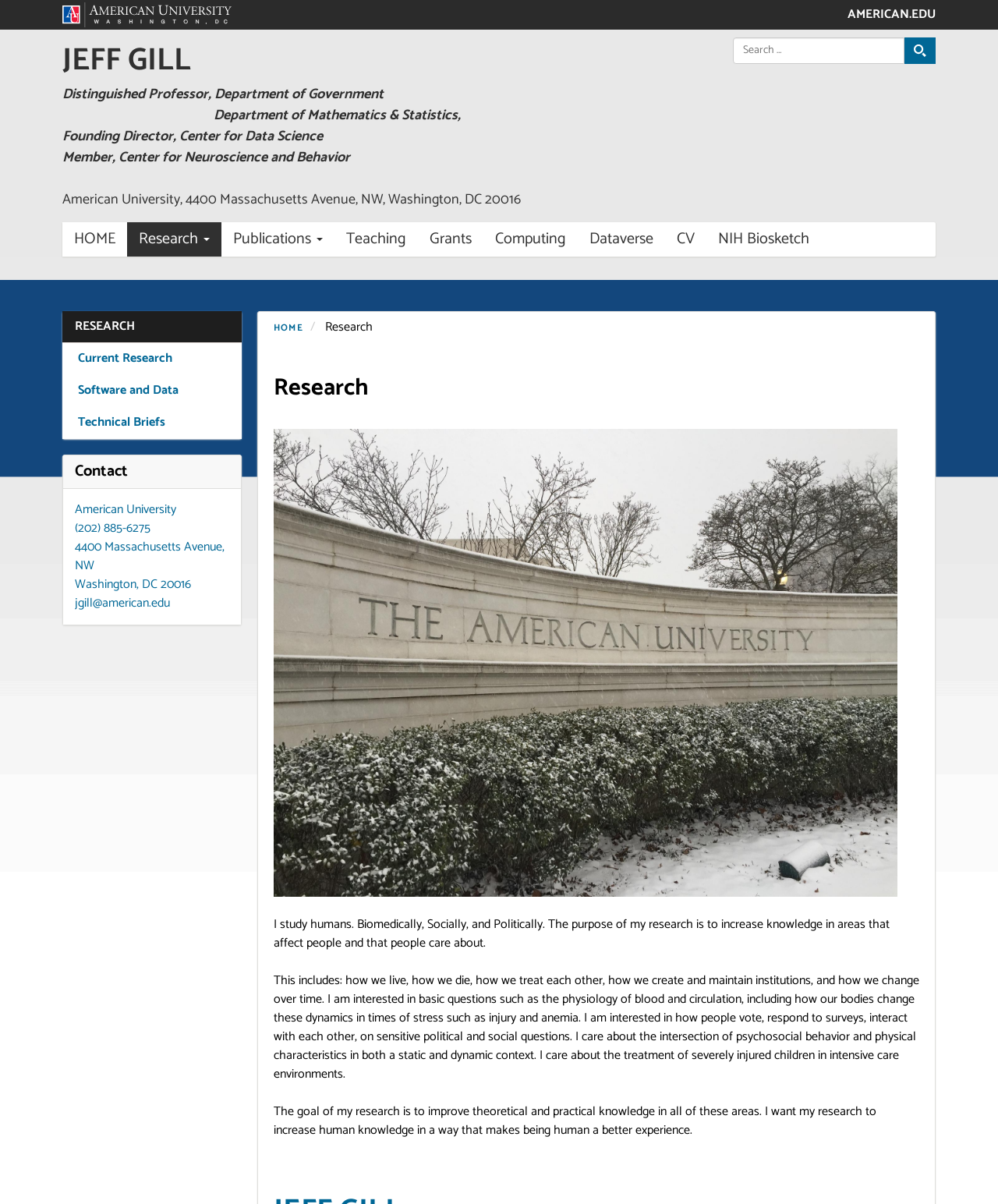Find the bounding box of the web element that fits this description: "Current Research".

[0.062, 0.285, 0.242, 0.311]